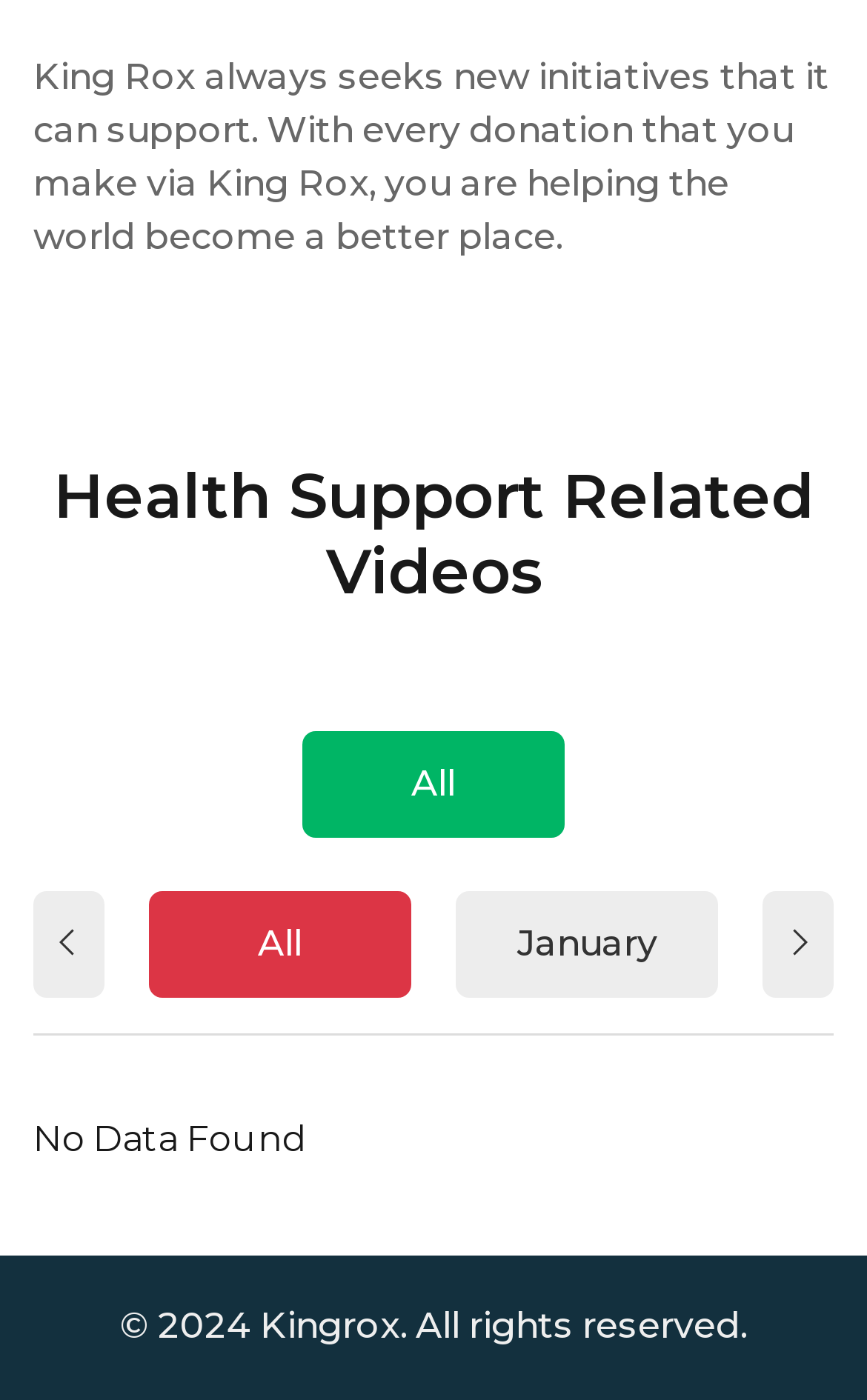How many options are available in the listbox?
Provide a short answer using one word or a brief phrase based on the image.

2